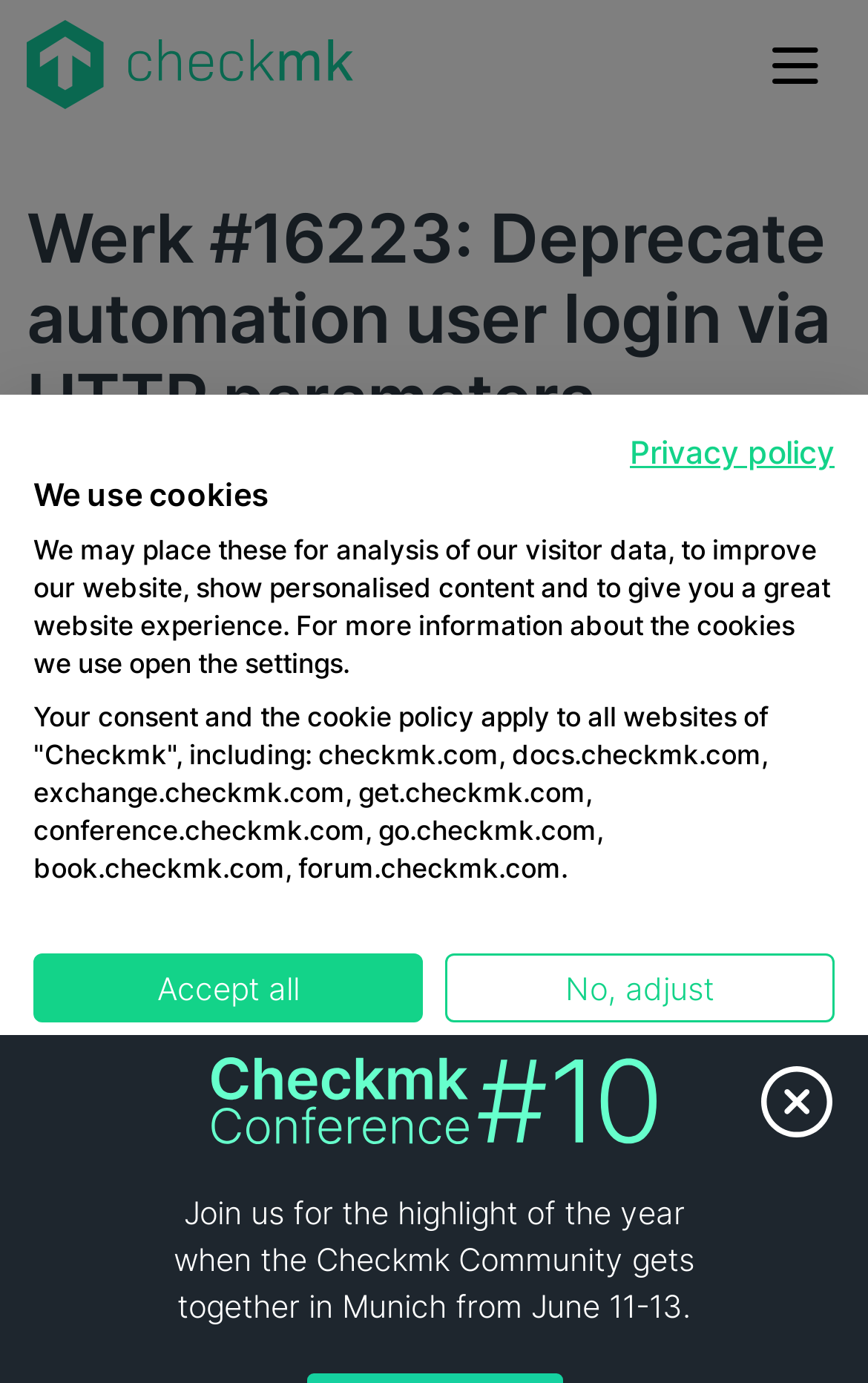Determine the bounding box for the described UI element: "name="closeBottomBanner" title="Close banner"".

[0.877, 0.771, 0.959, 0.823]